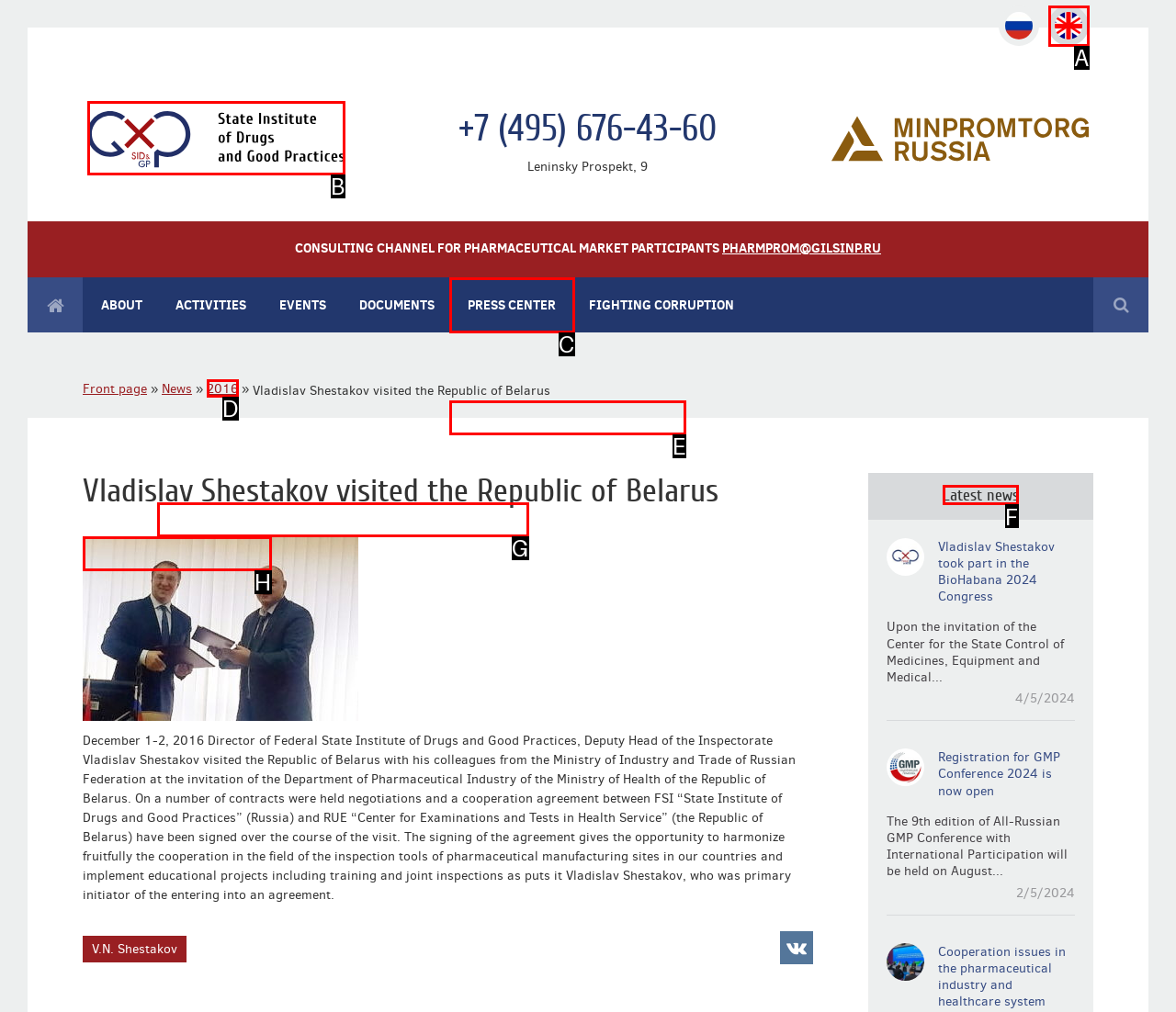Which option should be clicked to execute the following task: View the latest news? Respond with the letter of the selected option.

F